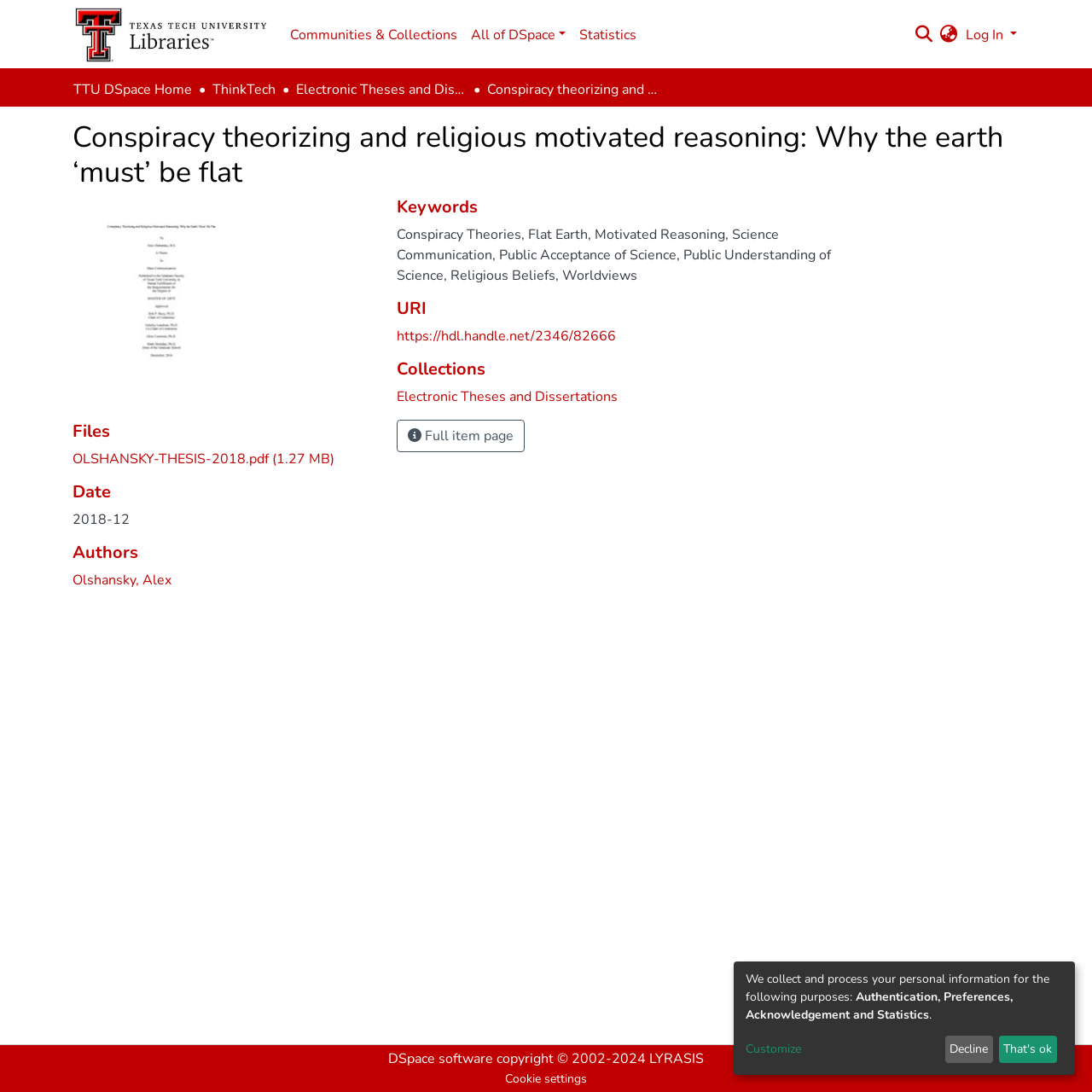Determine the coordinates of the bounding box that should be clicked to complete the instruction: "View the full item page". The coordinates should be represented by four float numbers between 0 and 1: [left, top, right, bottom].

[0.363, 0.384, 0.48, 0.414]